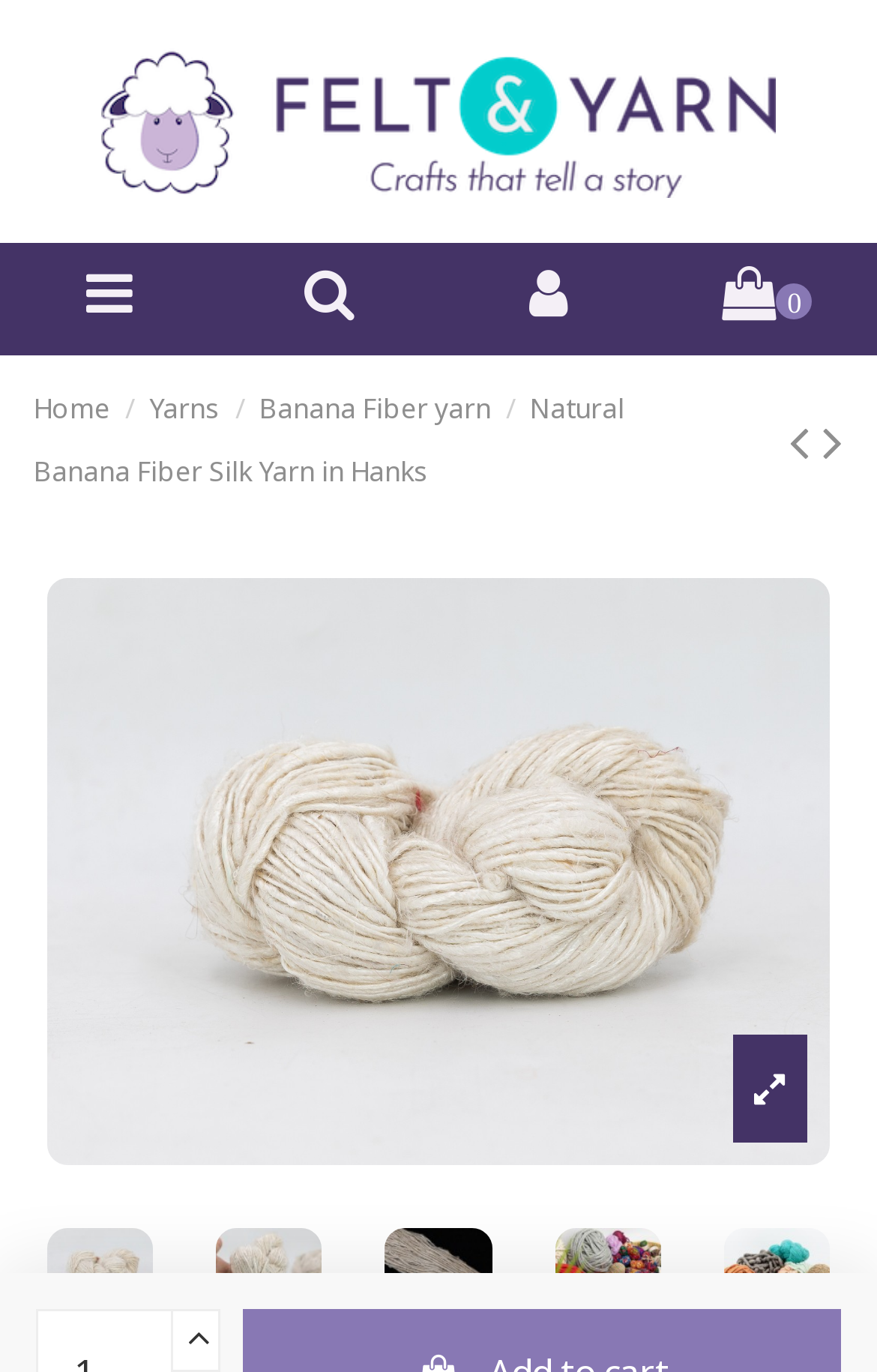How many images are on the page?
Based on the visual, give a brief answer using one word or a short phrase.

12